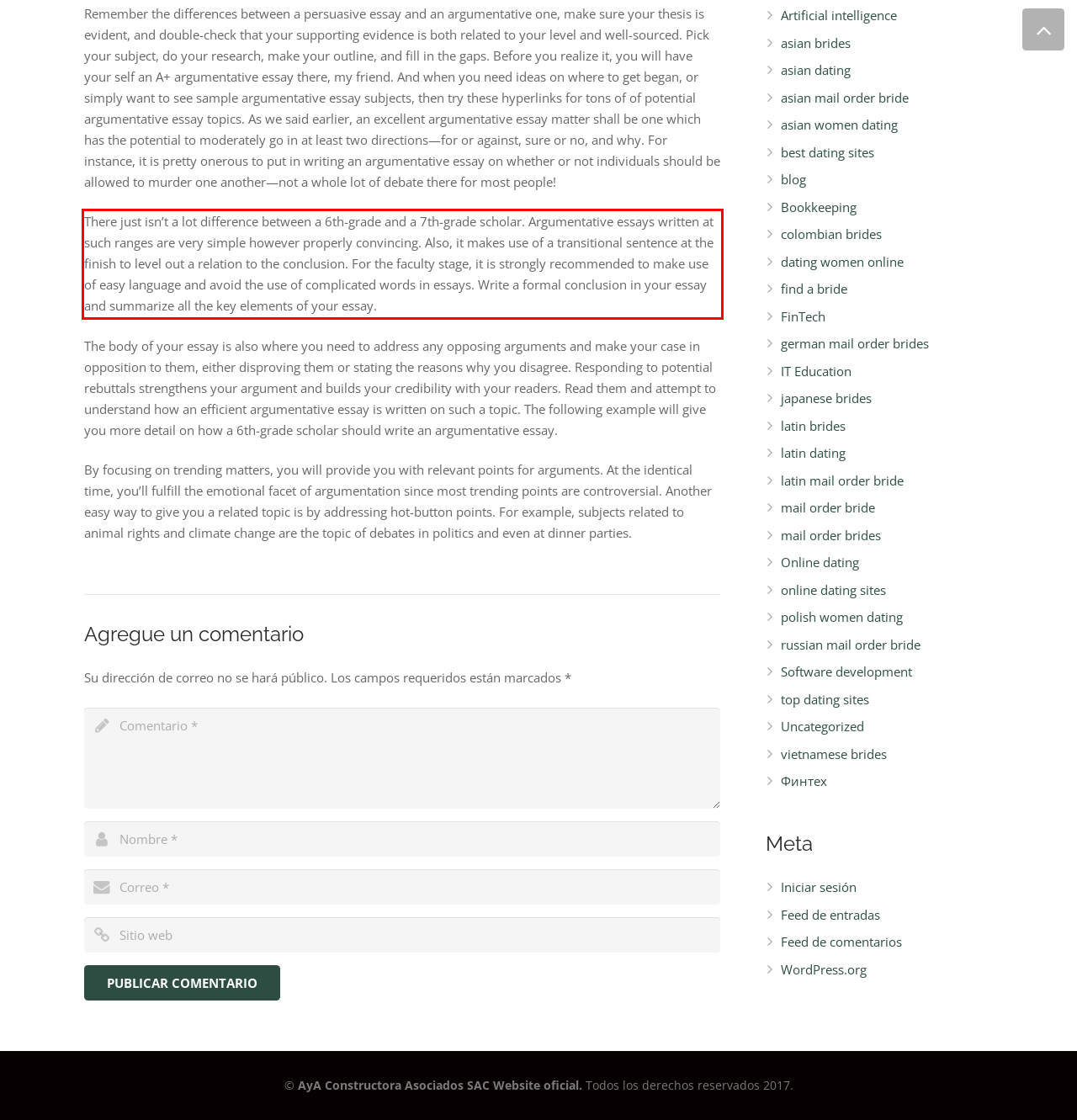Locate the red bounding box in the provided webpage screenshot and use OCR to determine the text content inside it.

There just isn’t a lot difference between a 6th-grade and a 7th-grade scholar. Argumentative essays written at such ranges are very simple however properly convincing. Also, it makes use of a transitional sentence at the finish to level out a relation to the conclusion. For the faculty stage, it is strongly recommended to make use of easy language and avoid the use of complicated words in essays. Write a formal conclusion in your essay and summarize all the key elements of your essay.